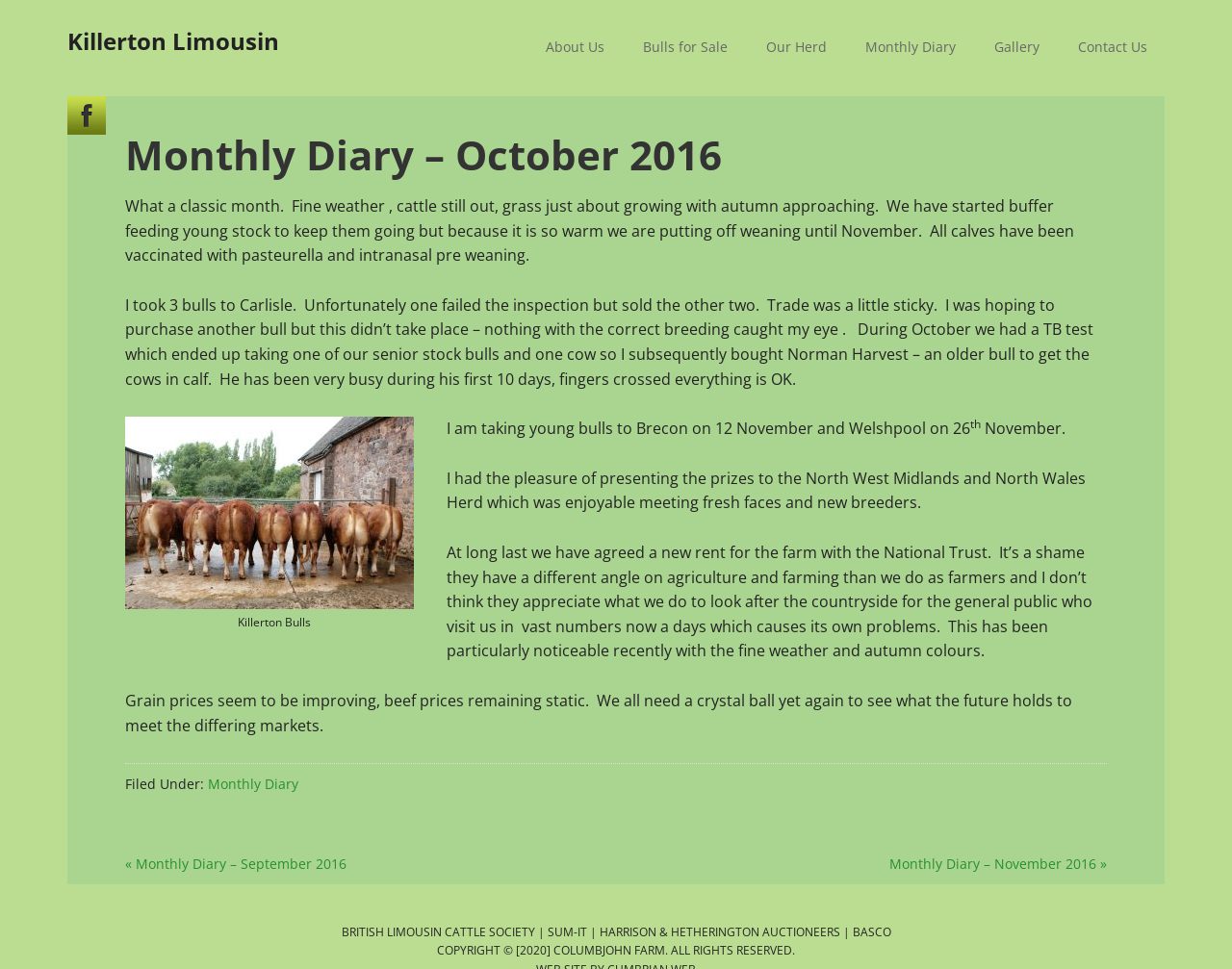Based on the element description BASCO, identify the bounding box of the UI element in the given webpage screenshot. The coordinates should be in the format (top-left x, top-left y, bottom-right x, bottom-right y) and must be between 0 and 1.

[0.692, 0.954, 0.723, 0.97]